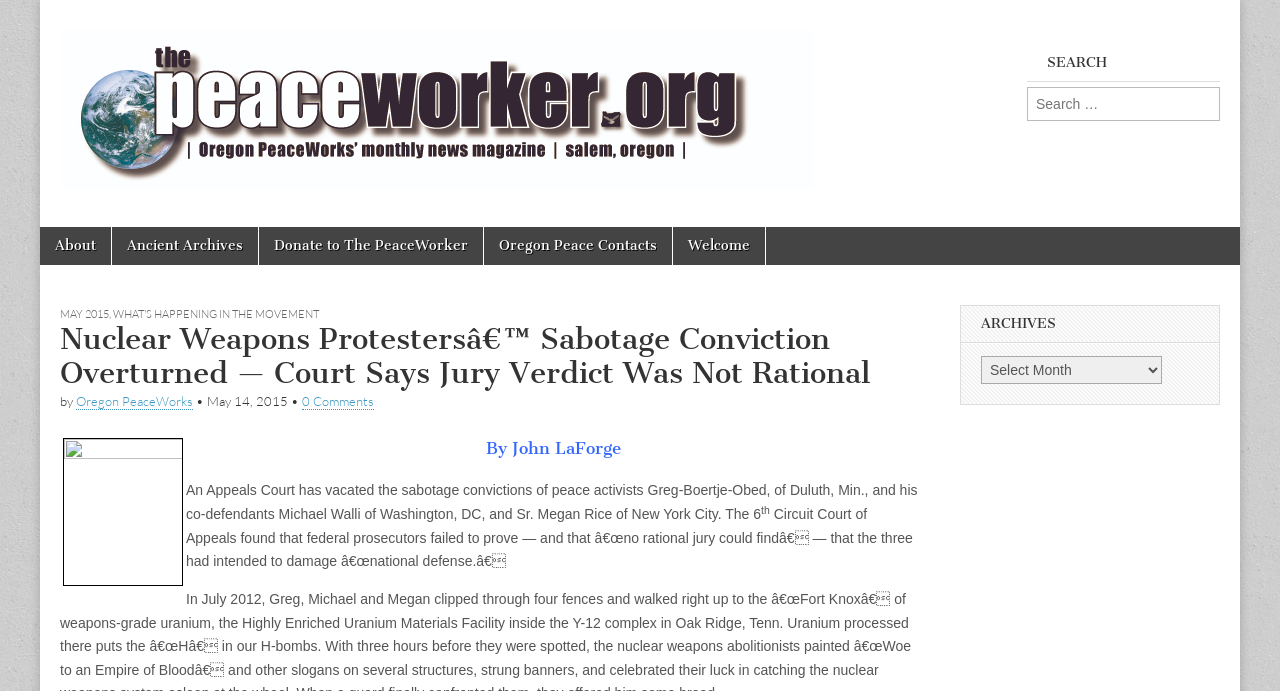Please find the bounding box coordinates of the element that needs to be clicked to perform the following instruction: "Donate to The PeaceWorker". The bounding box coordinates should be four float numbers between 0 and 1, represented as [left, top, right, bottom].

[0.202, 0.328, 0.377, 0.383]